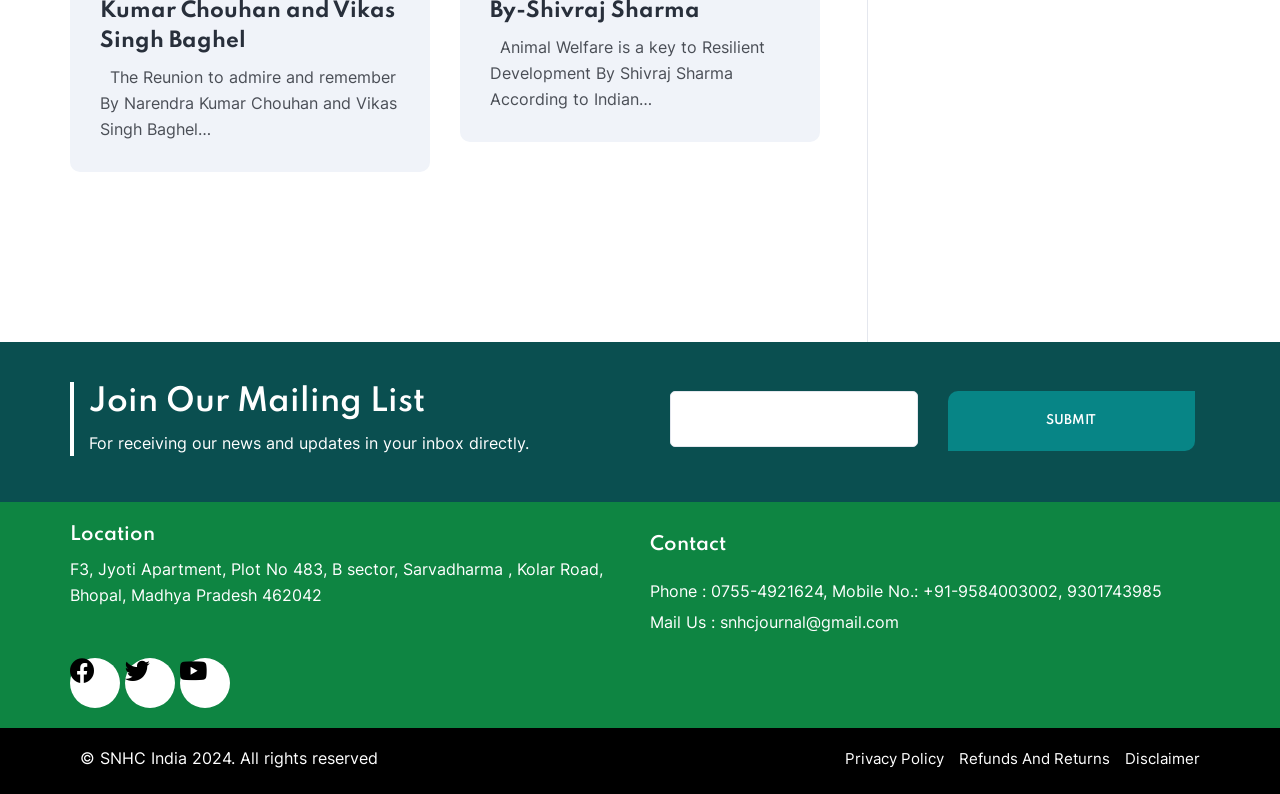Determine the bounding box coordinates for the region that must be clicked to execute the following instruction: "View the privacy policy".

[0.66, 0.943, 0.738, 0.967]